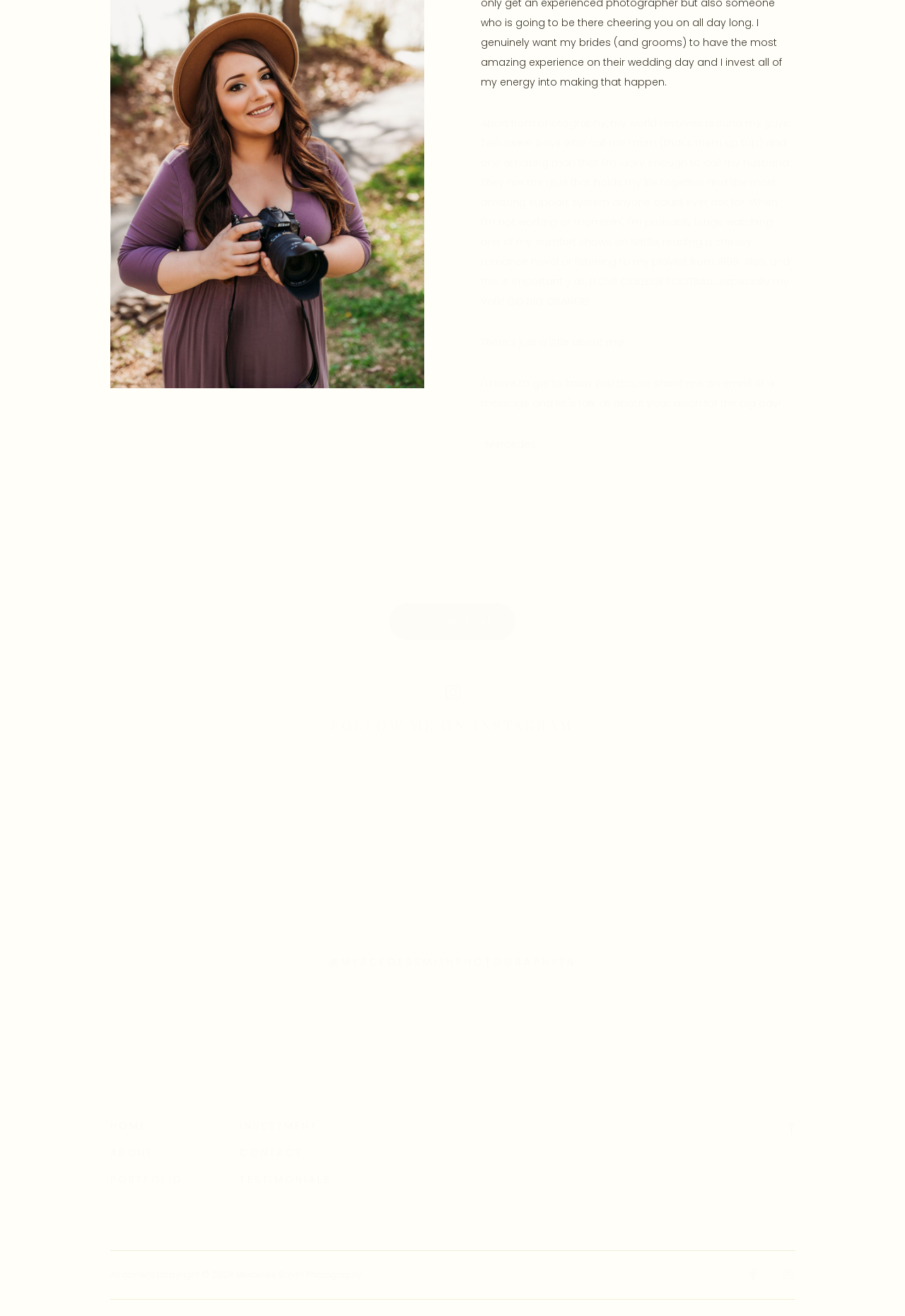Determine the bounding box coordinates of the area to click in order to meet this instruction: "contact me".

[0.43, 0.458, 0.57, 0.486]